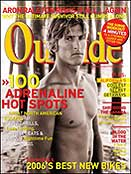Respond to the question below with a single word or phrase:
What is the subtitle of the magazine?

ADRENALINE HOT SPOTS